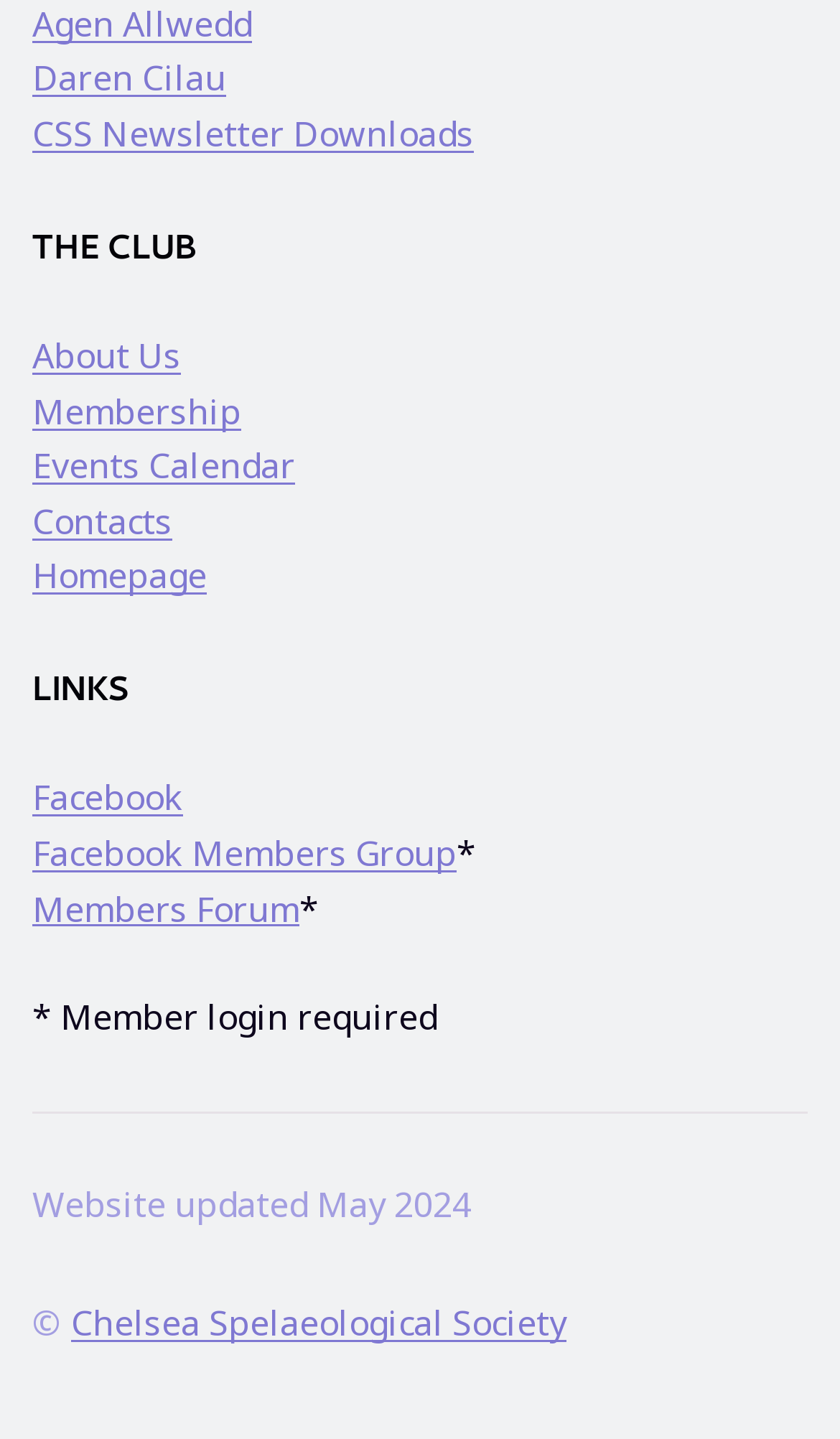Locate the bounding box coordinates of the clickable area needed to fulfill the instruction: "Visit Facebook".

[0.038, 0.757, 0.218, 0.789]